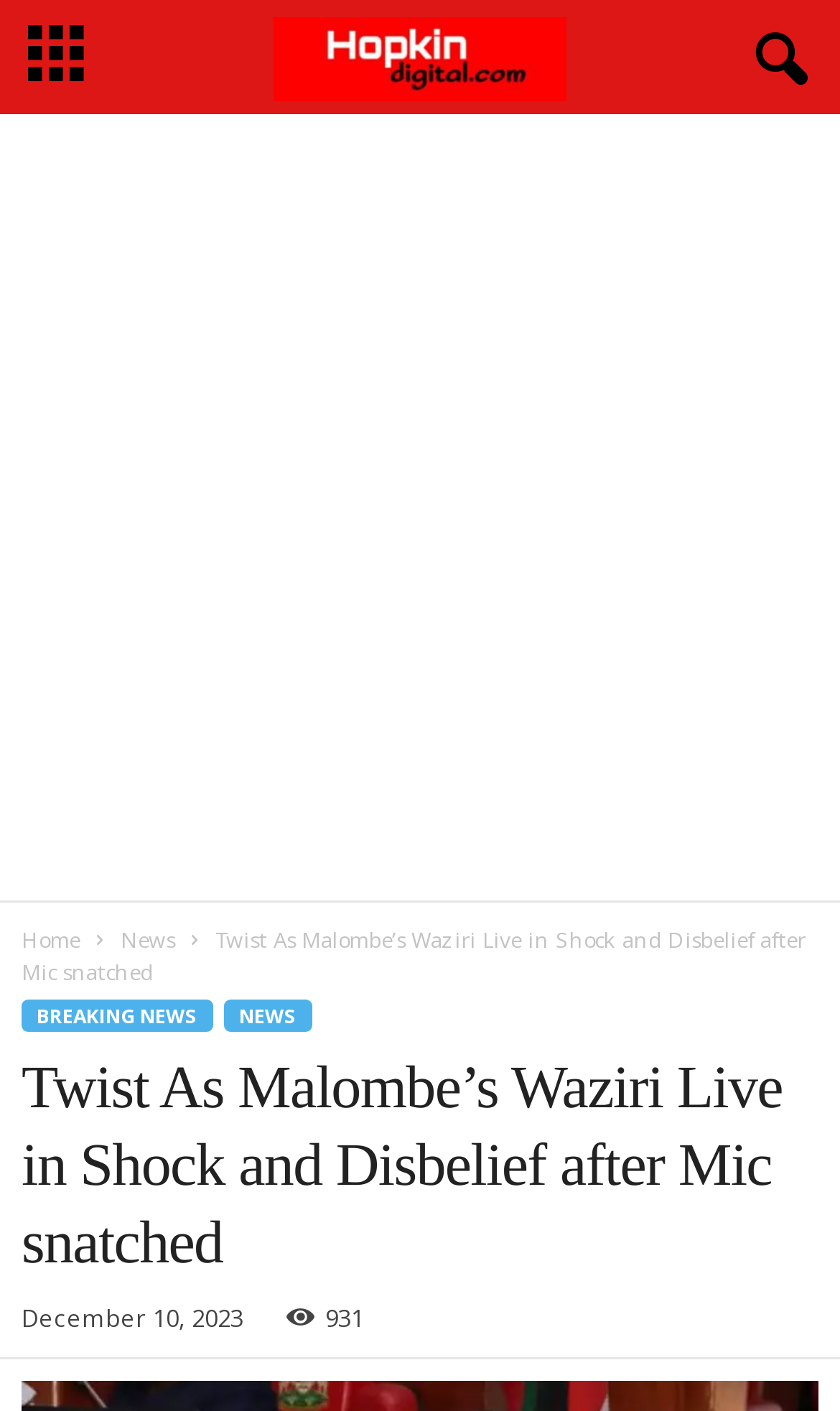How many links are in the top navigation bar?
Kindly answer the question with as much detail as you can.

I counted the links in the top navigation bar and found three links: 'Home', 'News', and 'BREAKING NEWS'.